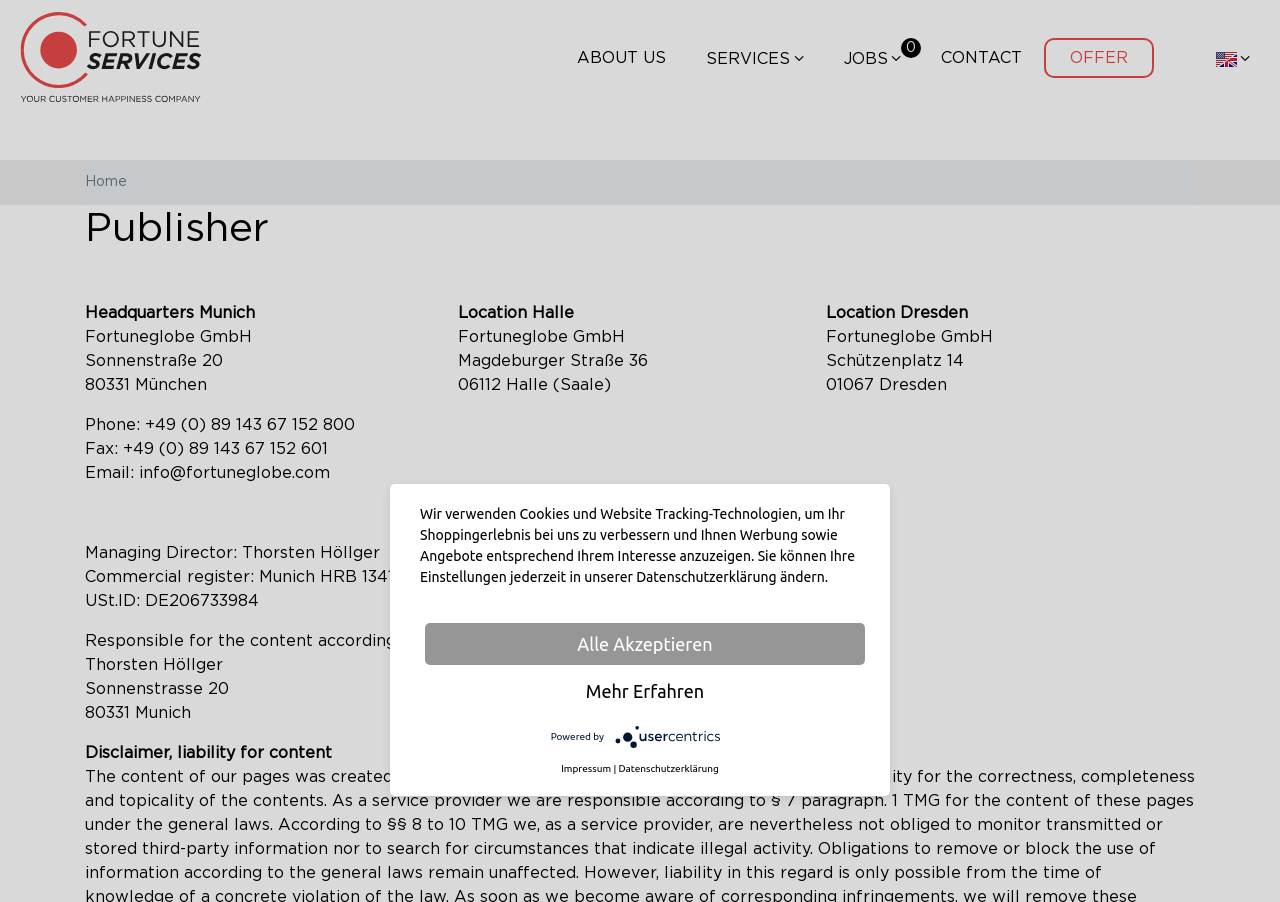Identify the bounding box coordinates of the region that needs to be clicked to carry out this instruction: "Click OFFER". Provide these coordinates as four float numbers ranging from 0 to 1, i.e., [left, top, right, bottom].

[0.815, 0.042, 0.901, 0.086]